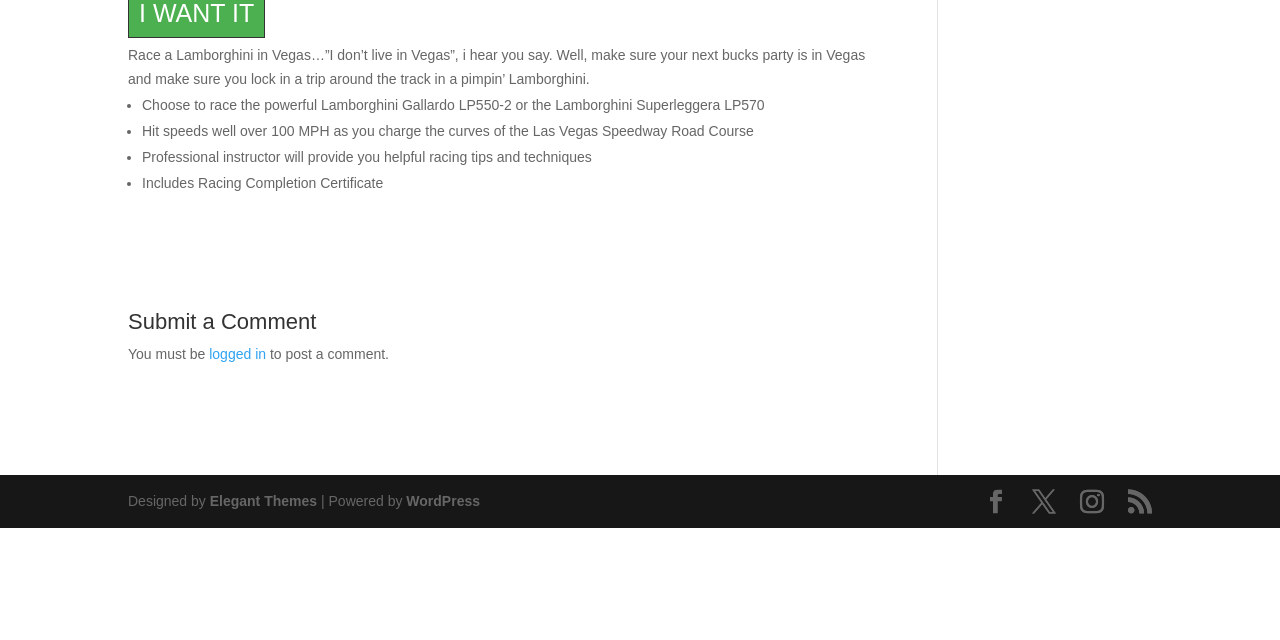Determine the bounding box coordinates for the UI element described. Format the coordinates as (top-left x, top-left y, bottom-right x, bottom-right y) and ensure all values are between 0 and 1. Element description: I WANT IT

[0.1, 0.015, 0.207, 0.04]